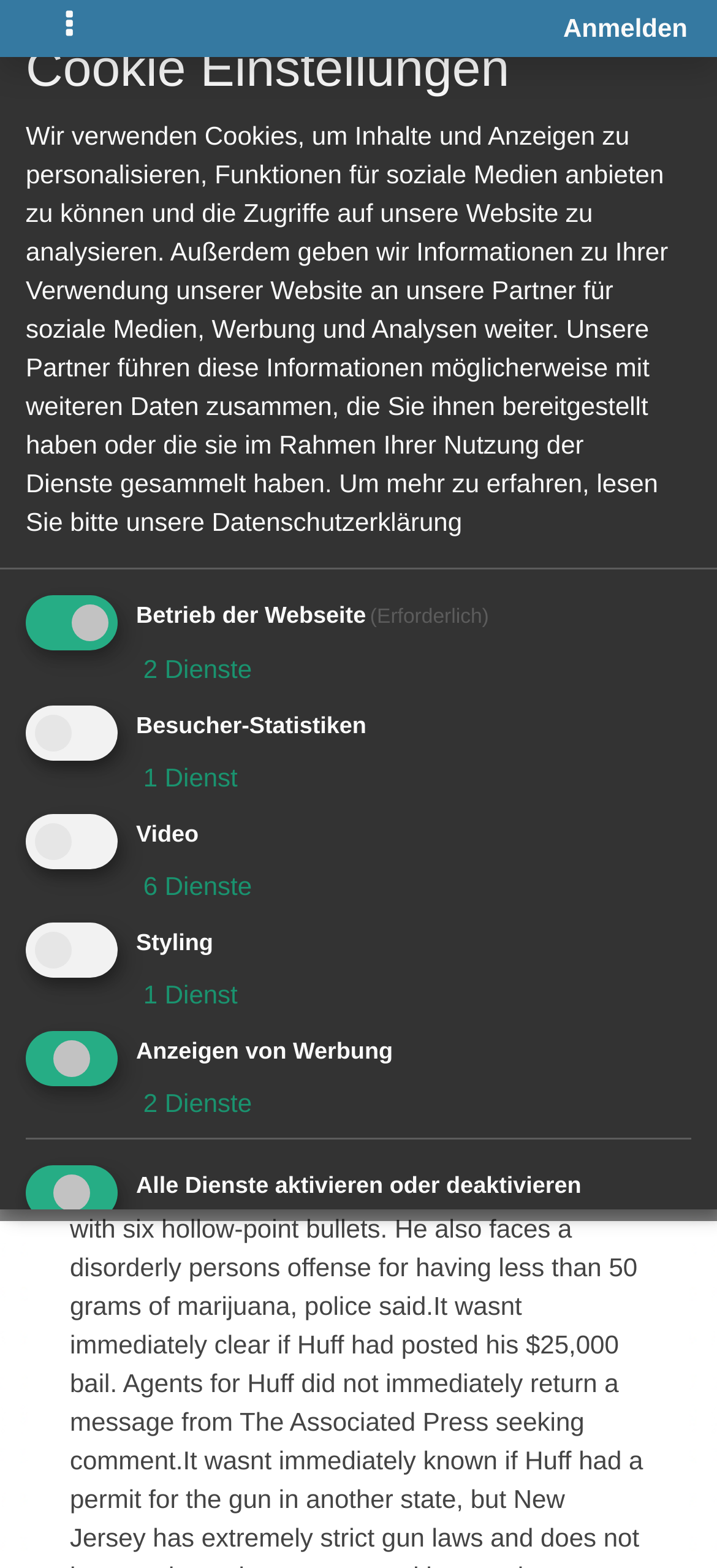Determine the bounding box coordinates of the clickable element to achieve the following action: 'Save selection'. Provide the coordinates as four float values between 0 and 1, formatted as [left, top, right, bottom].

[0.036, 0.863, 0.372, 0.925]